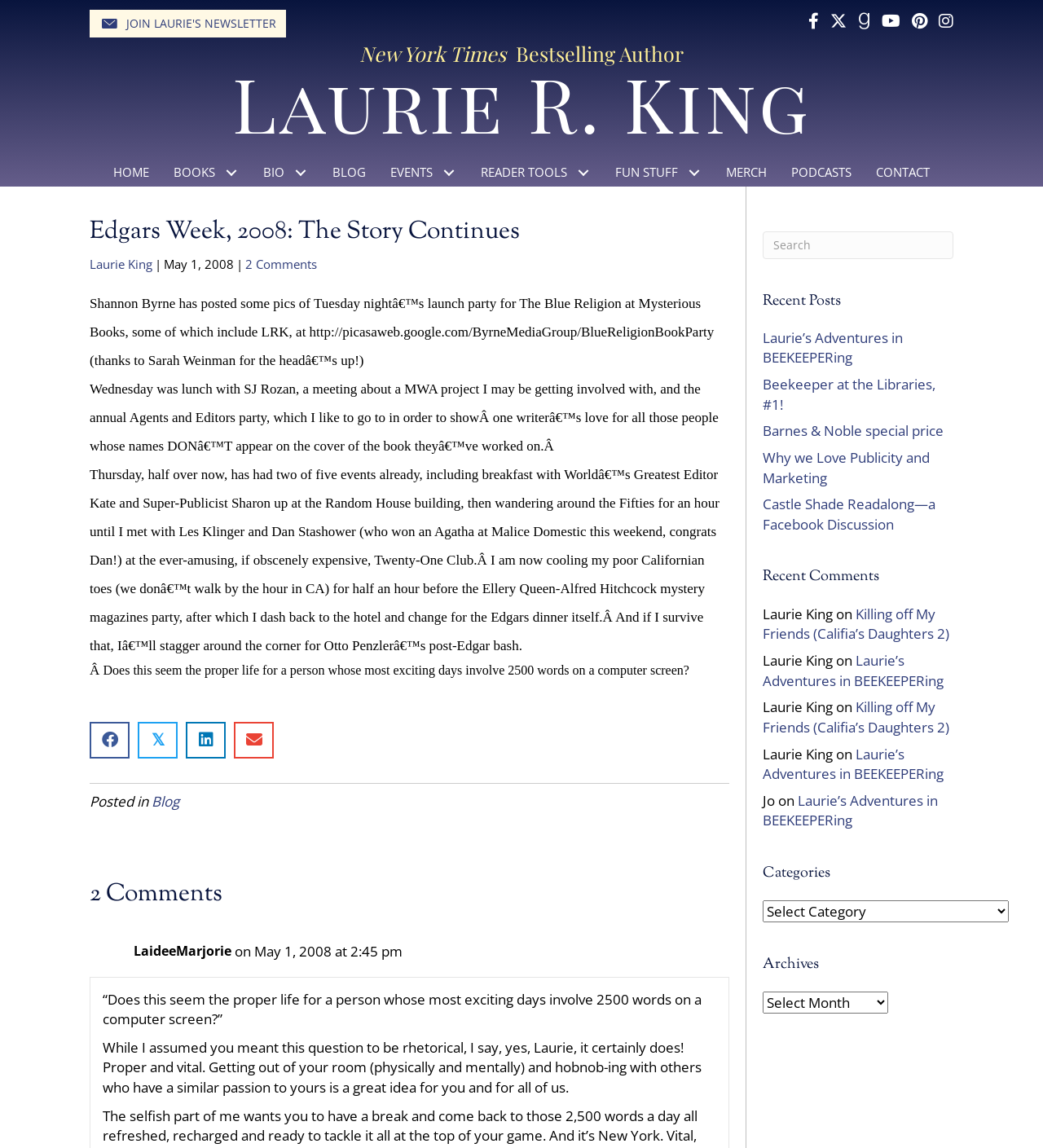What is the name of the editor mentioned in the post?
Refer to the image and give a detailed answer to the question.

The name of the editor can be found in the StaticText element '...breakfast with World’s Greatest Editor Kate and Super-Publicist Sharon...' which is located in the middle of the webpage, indicating that the editor mentioned is Kate.